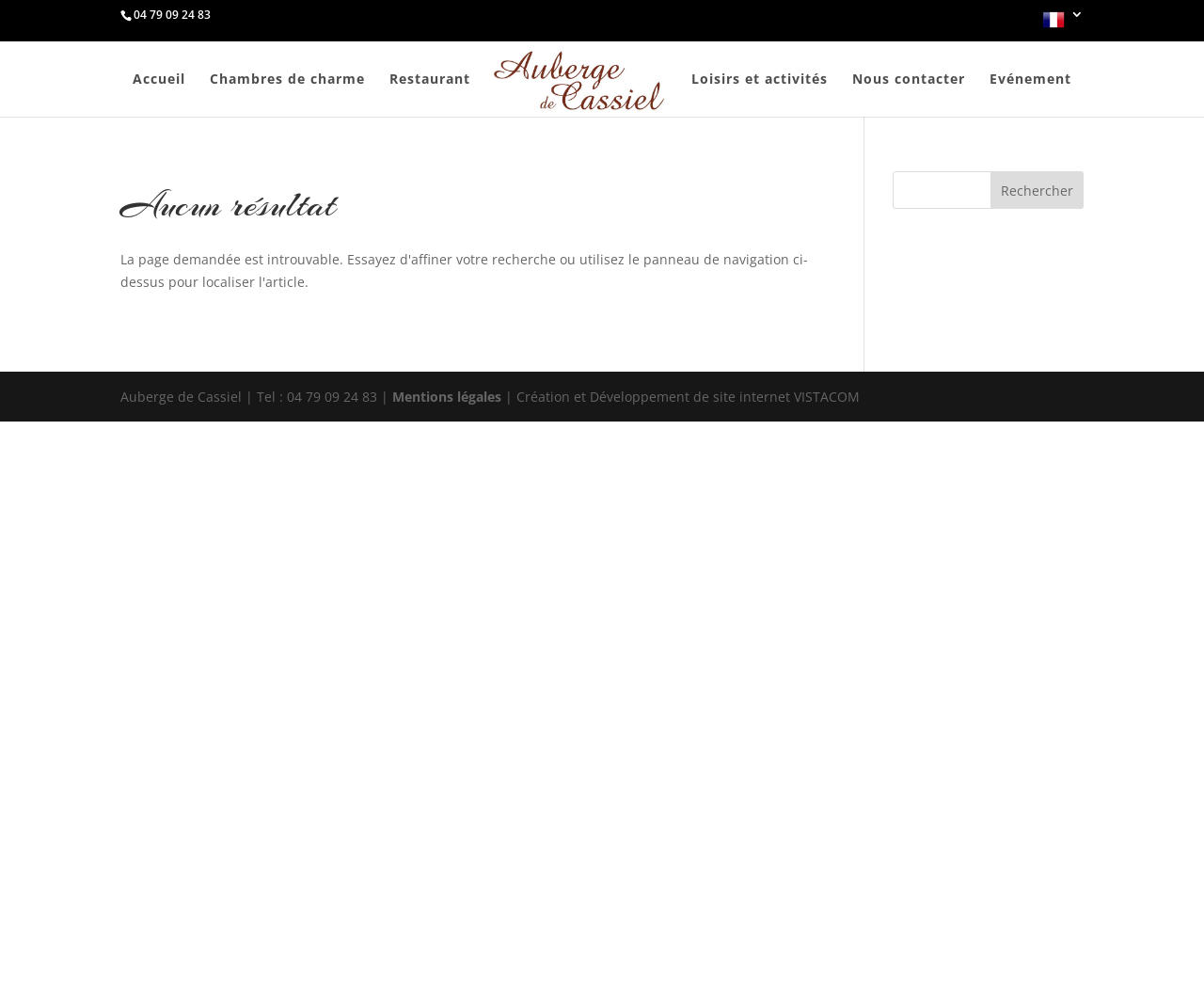Please locate the bounding box coordinates of the element that should be clicked to complete the given instruction: "Search for something".

[0.741, 0.171, 0.9, 0.208]